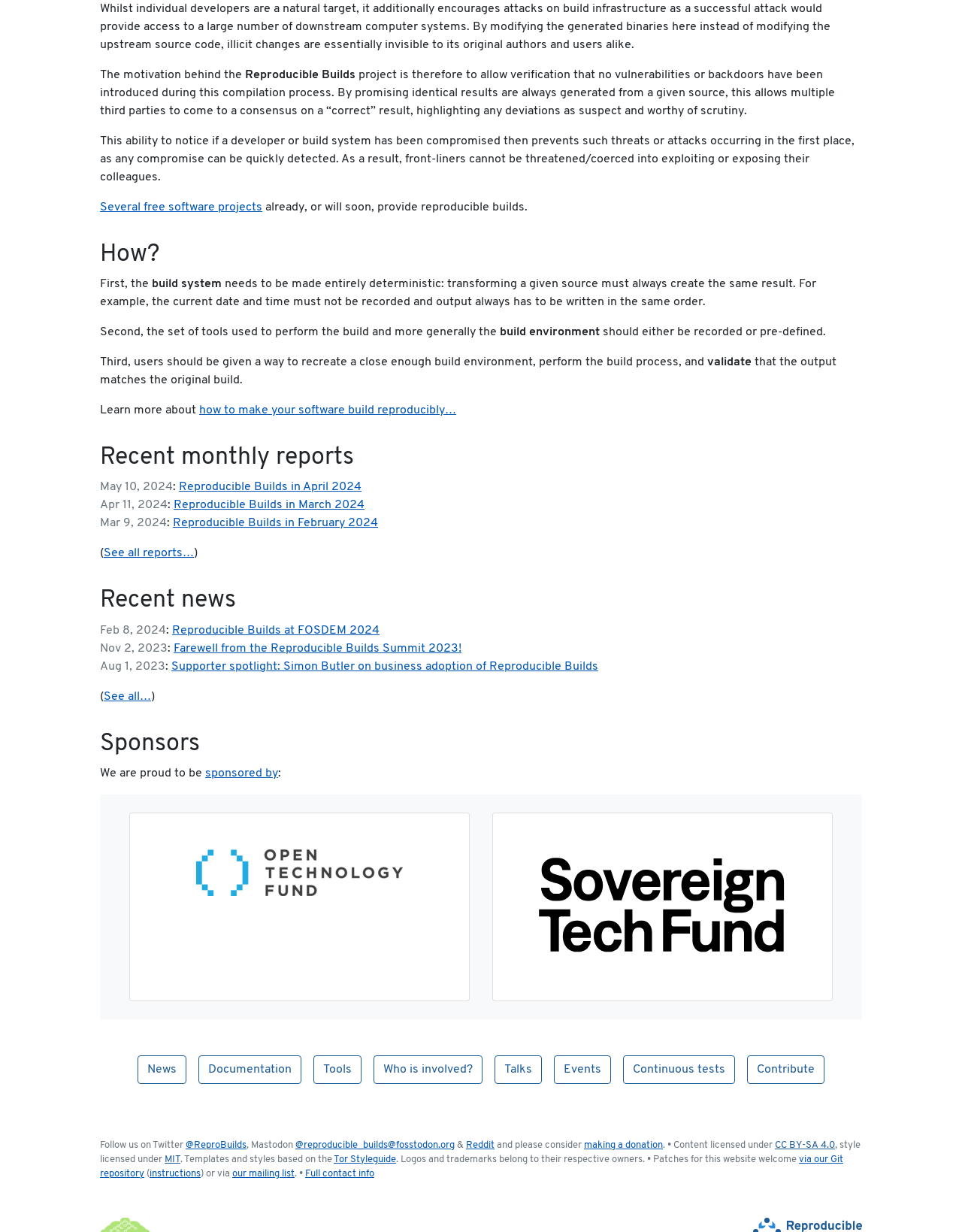What is the license for the content on this webpage?
Please provide a single word or phrase as your answer based on the image.

CC BY-SA 4.0